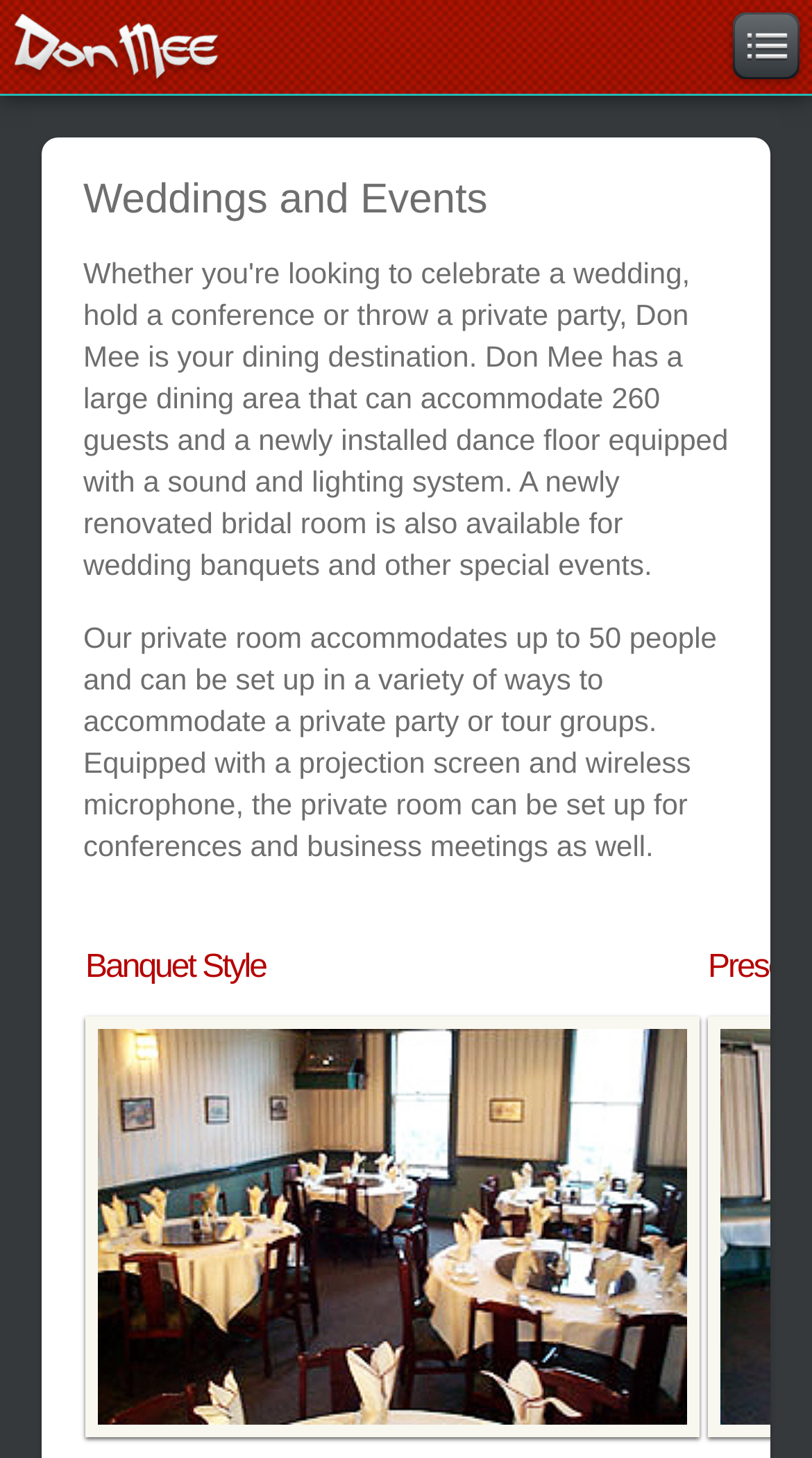Provide a short answer using a single word or phrase for the following question: 
What equipment is available in the private room?

Projection screen and wireless microphone